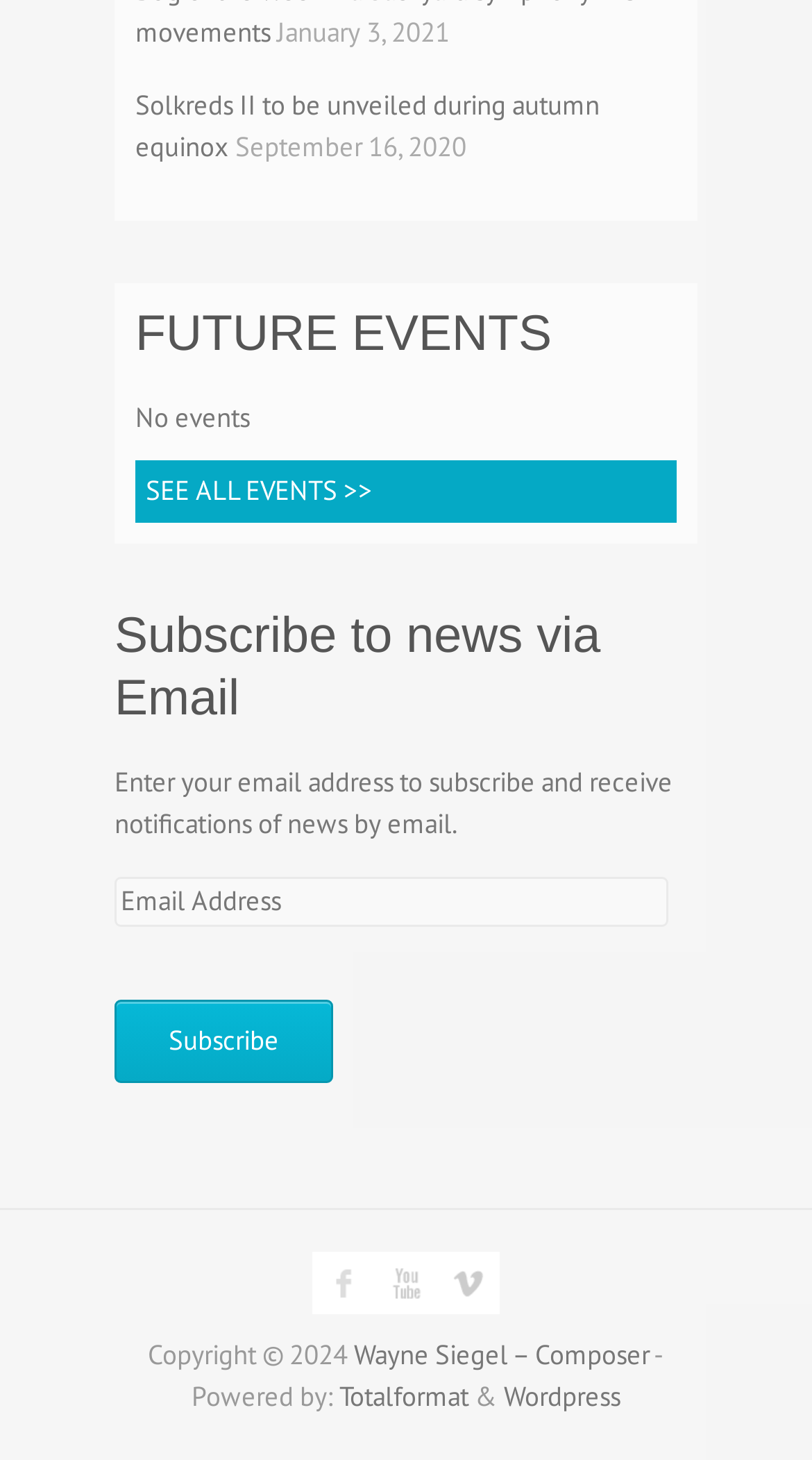Locate the bounding box coordinates of the element you need to click to accomplish the task described by this instruction: "View all events".

[0.167, 0.316, 0.833, 0.359]